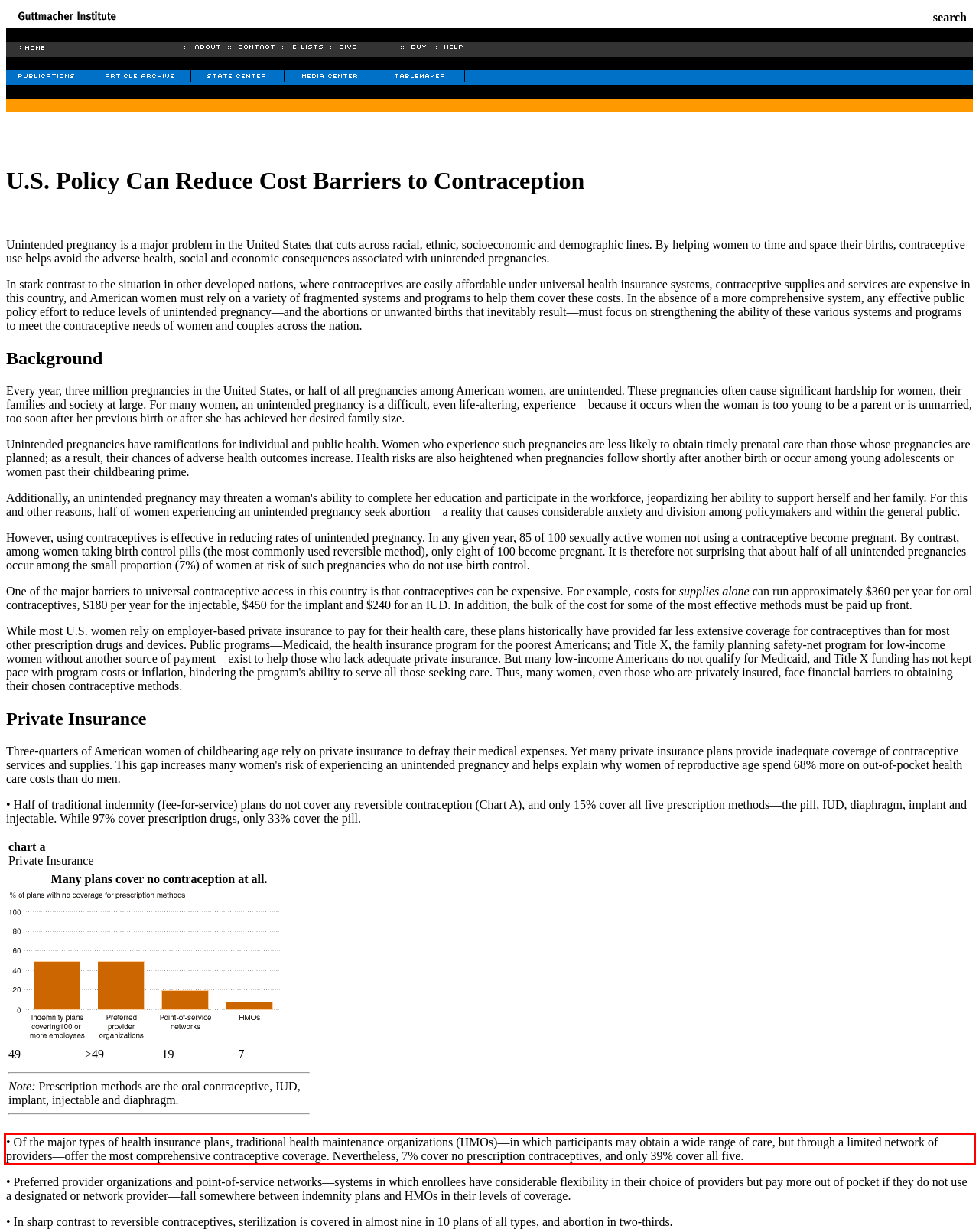From the screenshot of the webpage, locate the red bounding box and extract the text contained within that area.

• Of the major types of health insurance plans, traditional health maintenance organizations (HMOs)—in which participants may obtain a wide range of care, but through a limited network of providers—offer the most comprehensive contraceptive coverage. Nevertheless, 7% cover no prescription contraceptives, and only 39% cover all five.